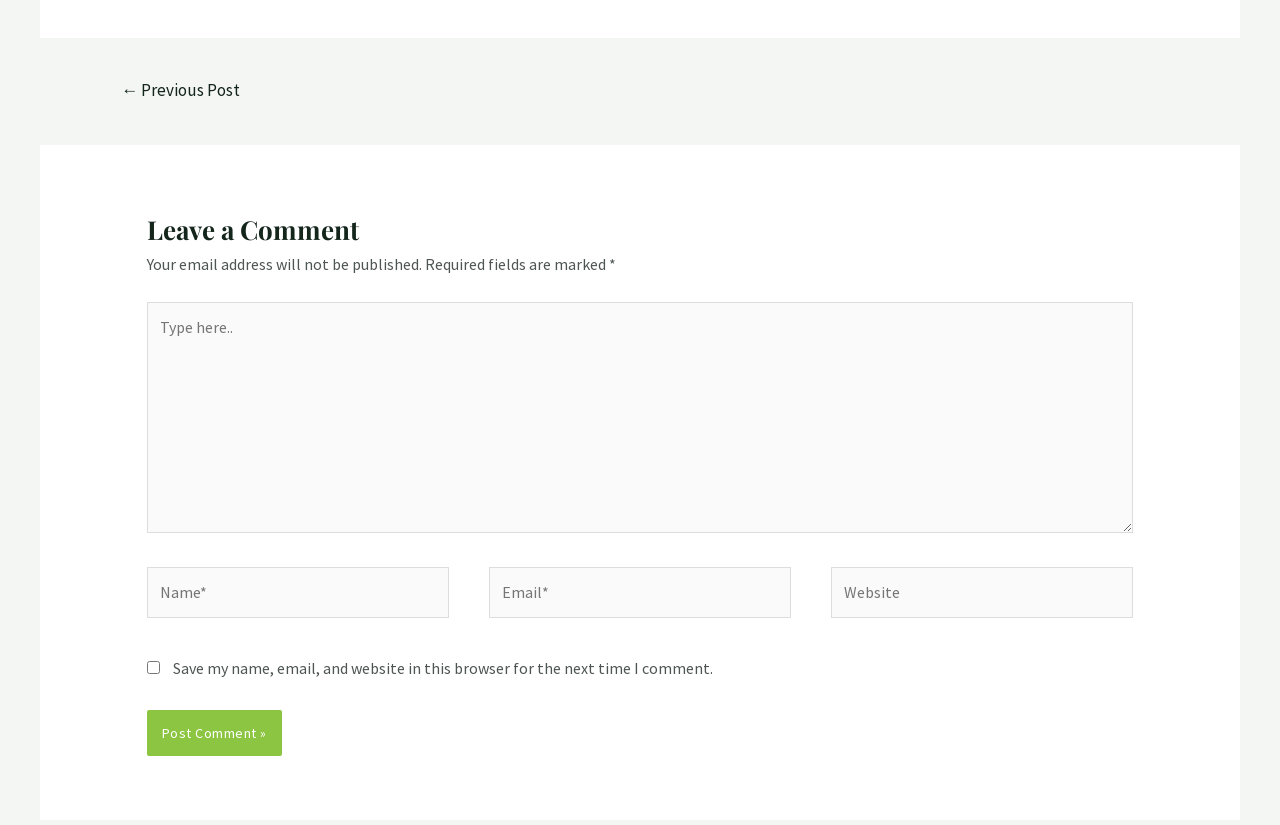Using the provided description: "parent_node: Name* name="author" placeholder="Name*"", find the bounding box coordinates of the corresponding UI element. The output should be four float numbers between 0 and 1, in the format [left, top, right, bottom].

[0.115, 0.687, 0.351, 0.749]